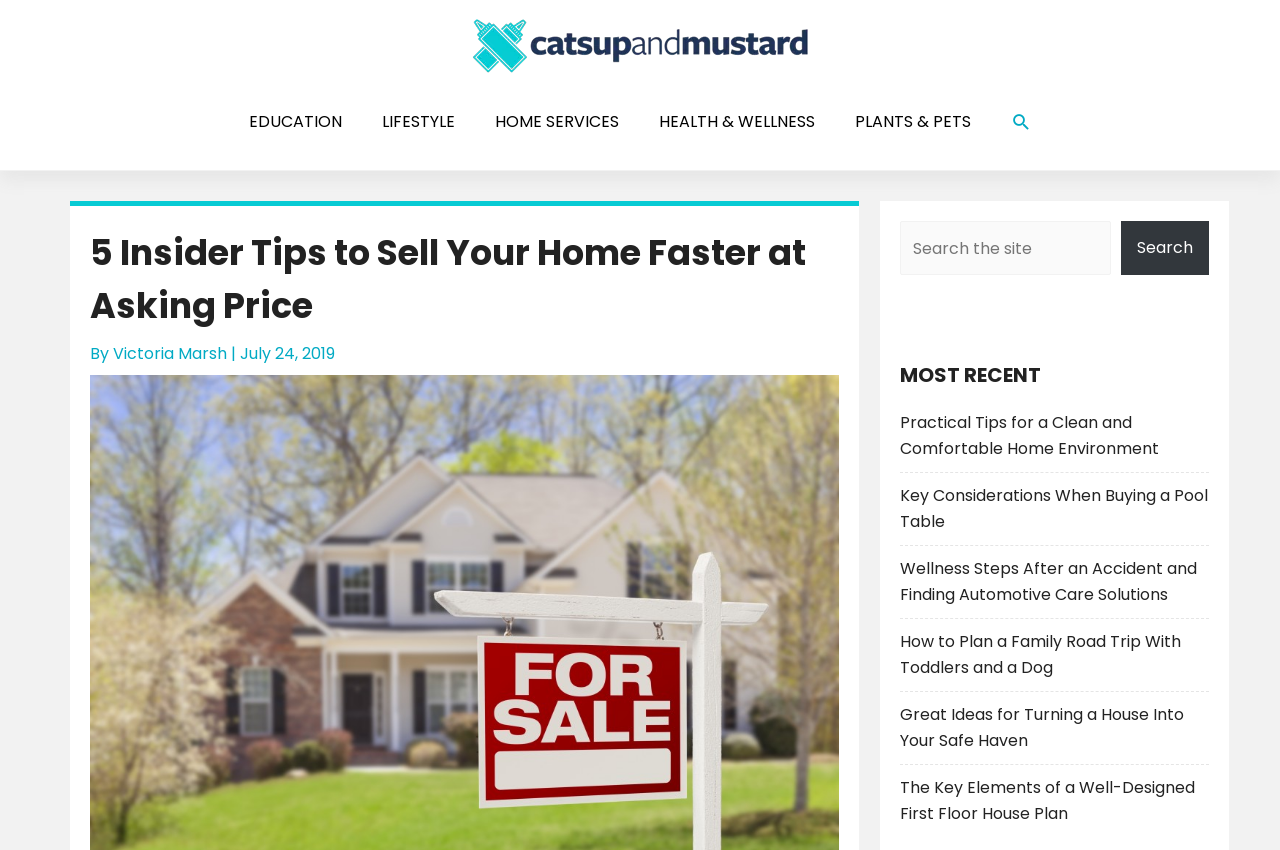Please specify the bounding box coordinates of the clickable region to carry out the following instruction: "Click on the 'EDUCATION' link". The coordinates should be four float numbers between 0 and 1, in the format [left, top, right, bottom].

[0.179, 0.106, 0.282, 0.181]